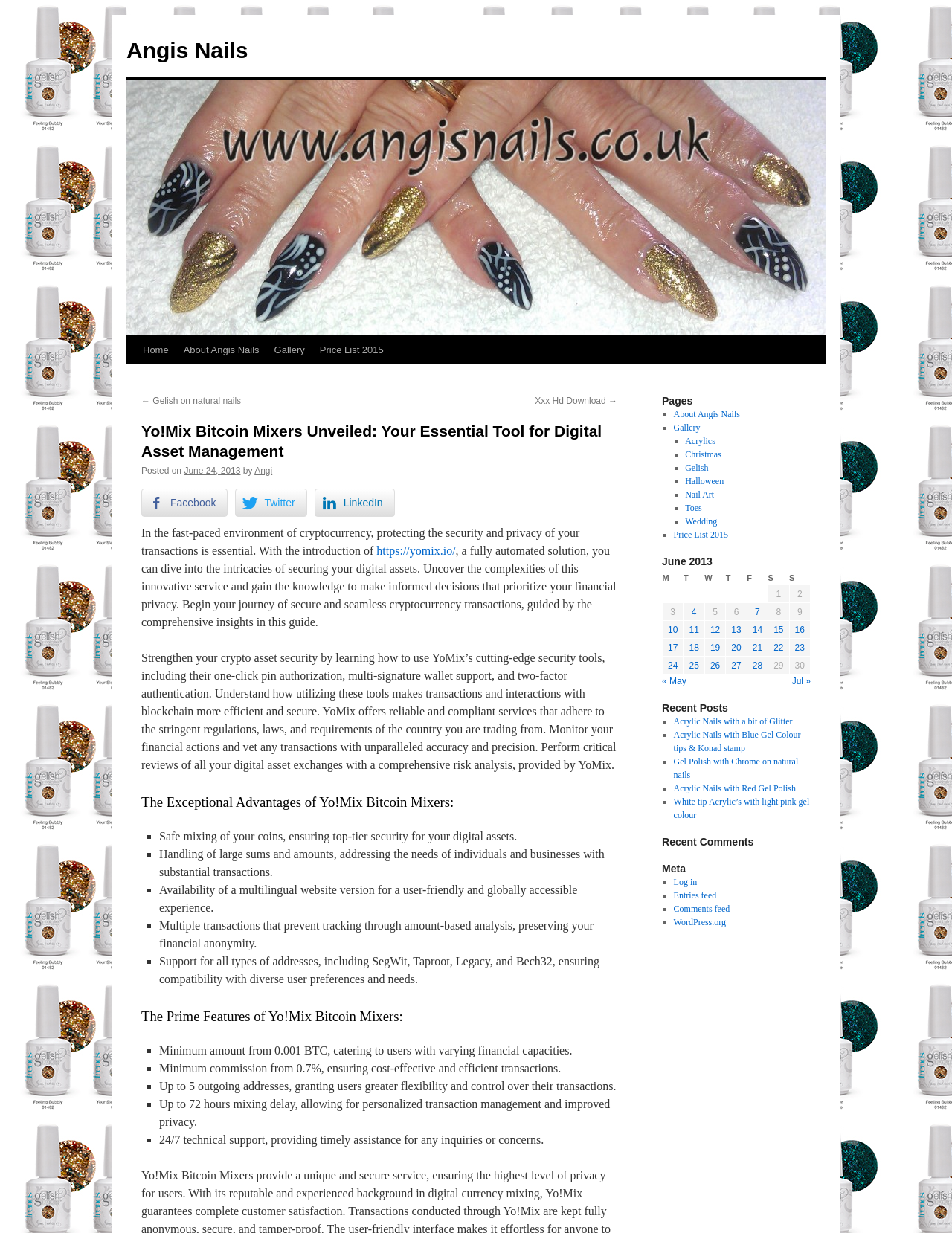Identify the bounding box coordinates for the UI element described as follows: "Xxx Hd Download →". Ensure the coordinates are four float numbers between 0 and 1, formatted as [left, top, right, bottom].

[0.562, 0.321, 0.648, 0.329]